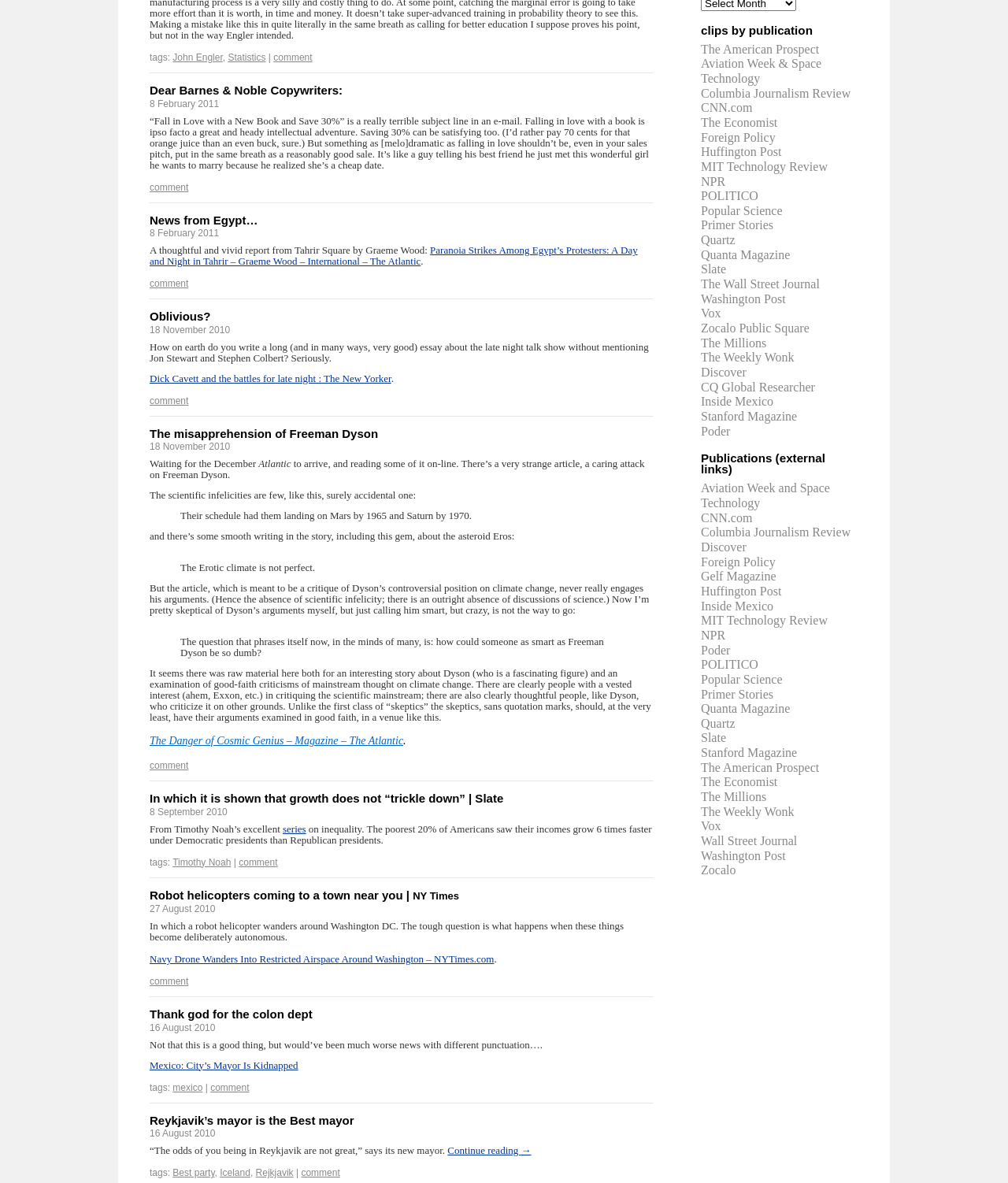Please determine the bounding box coordinates of the clickable area required to carry out the following instruction: "View the comments on the post 'The misapprehension of Freeman Dyson'". The coordinates must be four float numbers between 0 and 1, represented as [left, top, right, bottom].

[0.148, 0.334, 0.187, 0.343]